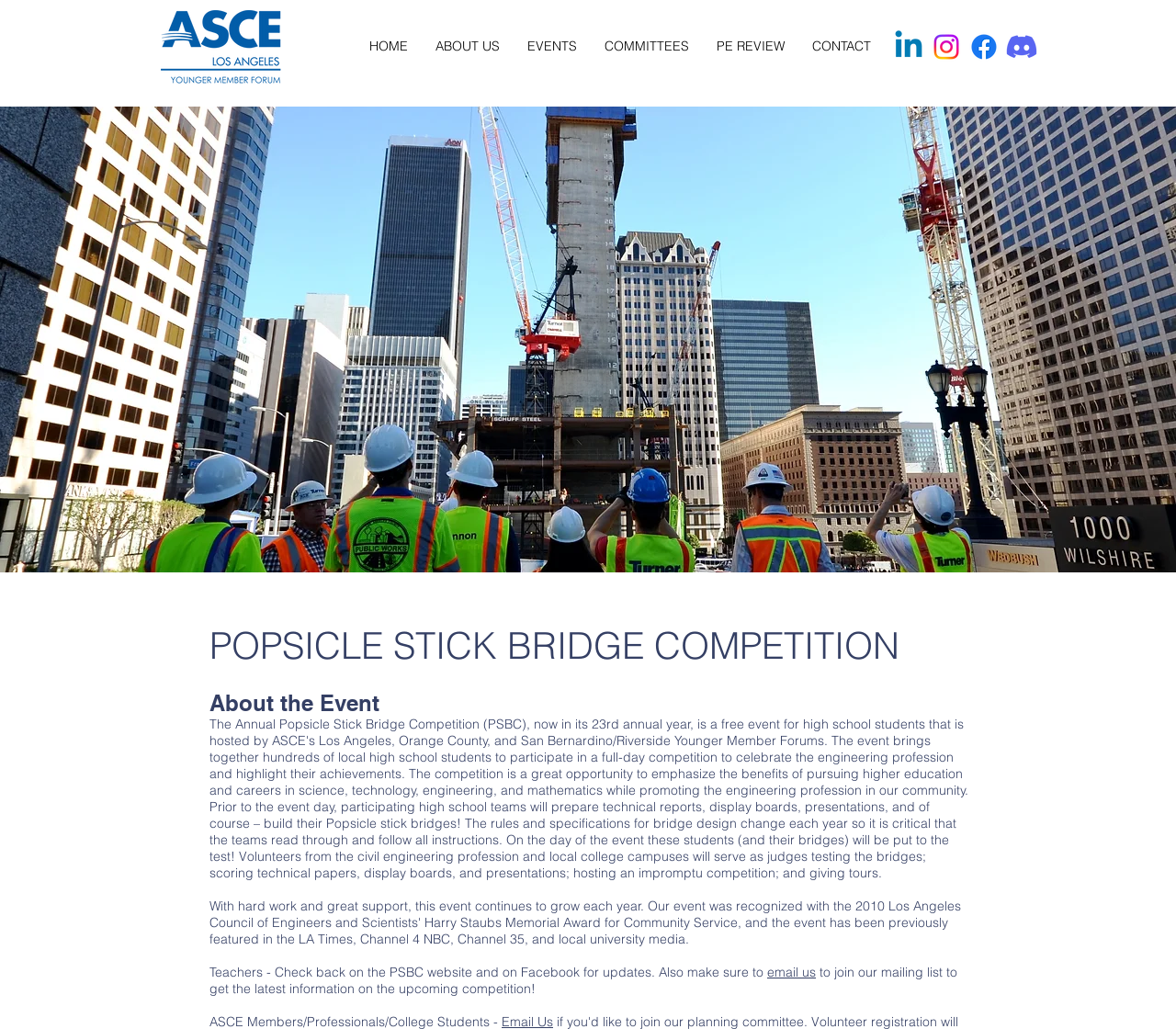Locate the bounding box coordinates of the area you need to click to fulfill this instruction: 'Click SEND INQUIRY'. The coordinates must be in the form of four float numbers ranging from 0 to 1: [left, top, right, bottom].

None